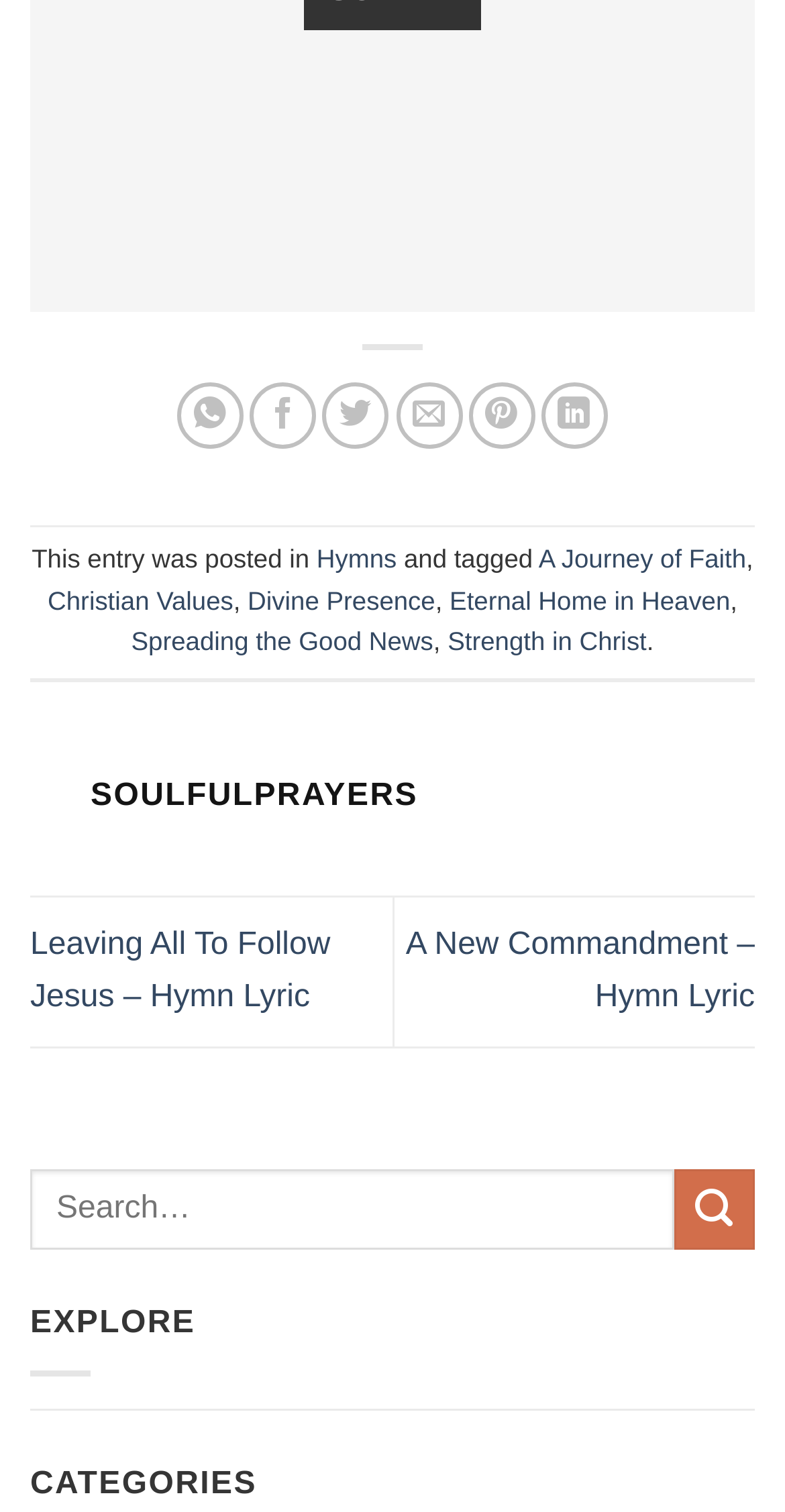Kindly provide the bounding box coordinates of the section you need to click on to fulfill the given instruction: "Explore categories".

[0.038, 0.97, 0.327, 0.993]